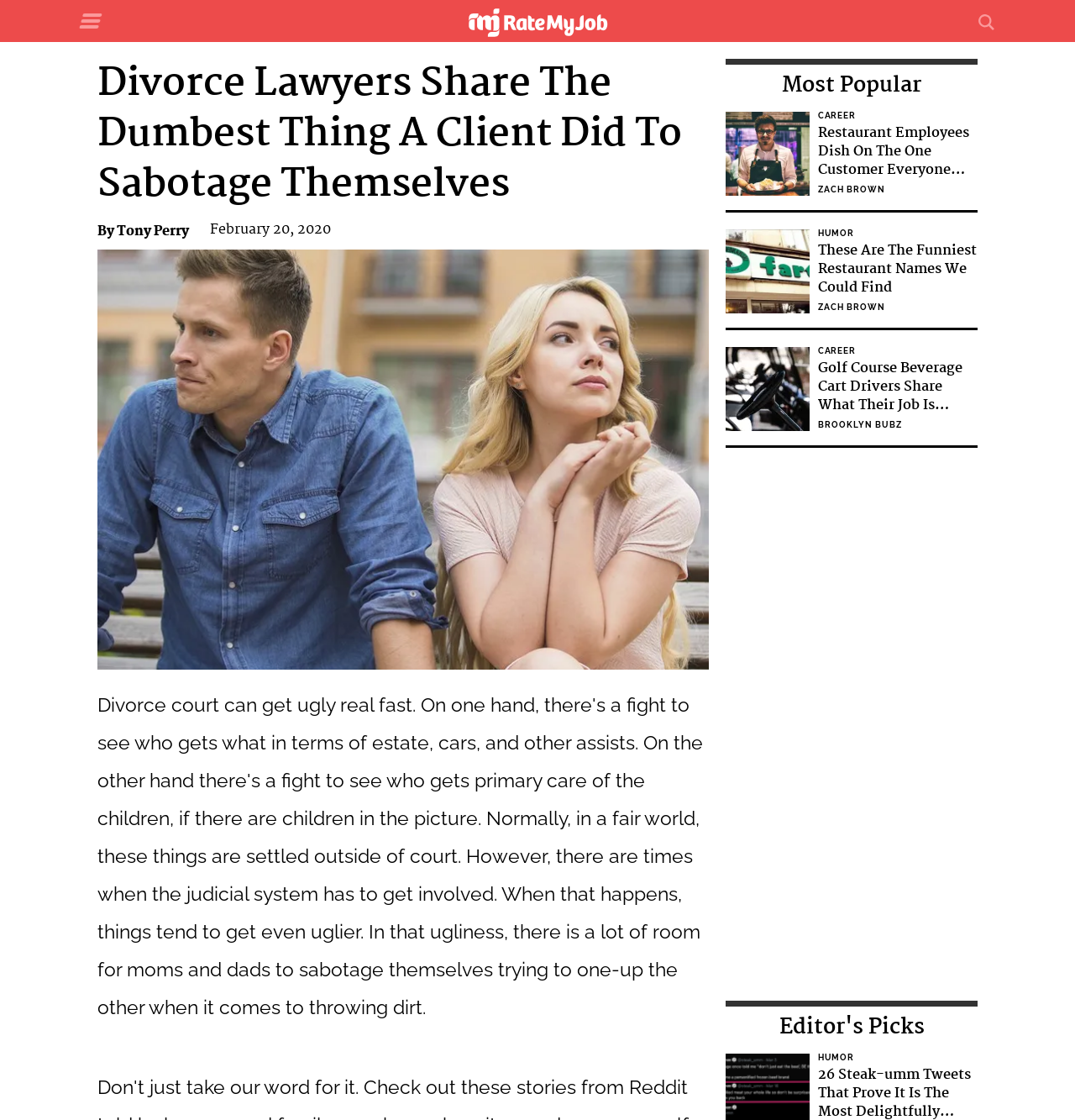Answer the following in one word or a short phrase: 
What is the title of the last link in the 'Most Popular' section?

Golf Course Beverage Cart Drivers Share What Their Job Is Really Like